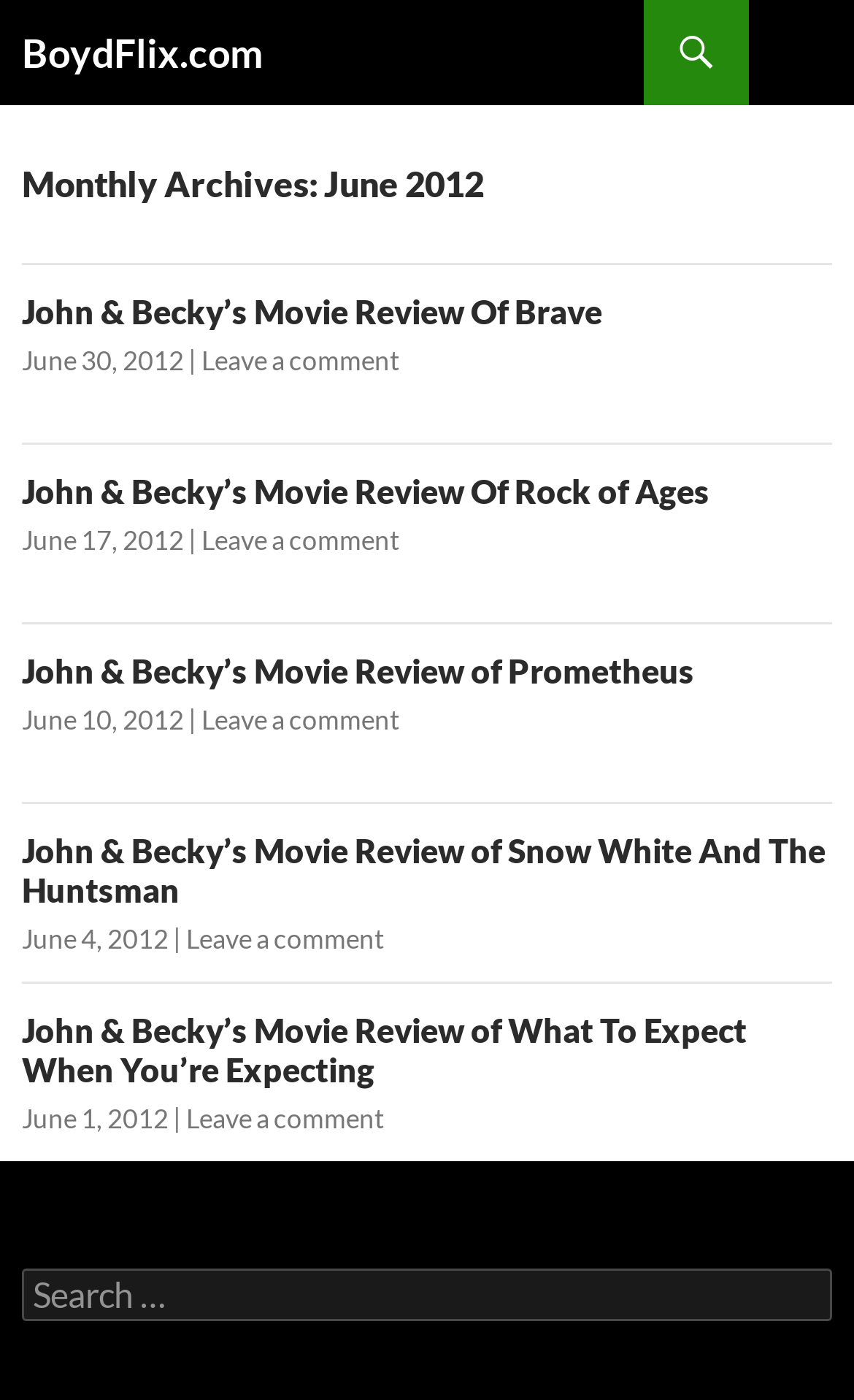Given the description "BoydFlix.com", provide the bounding box coordinates of the corresponding UI element.

[0.026, 0.0, 0.308, 0.075]